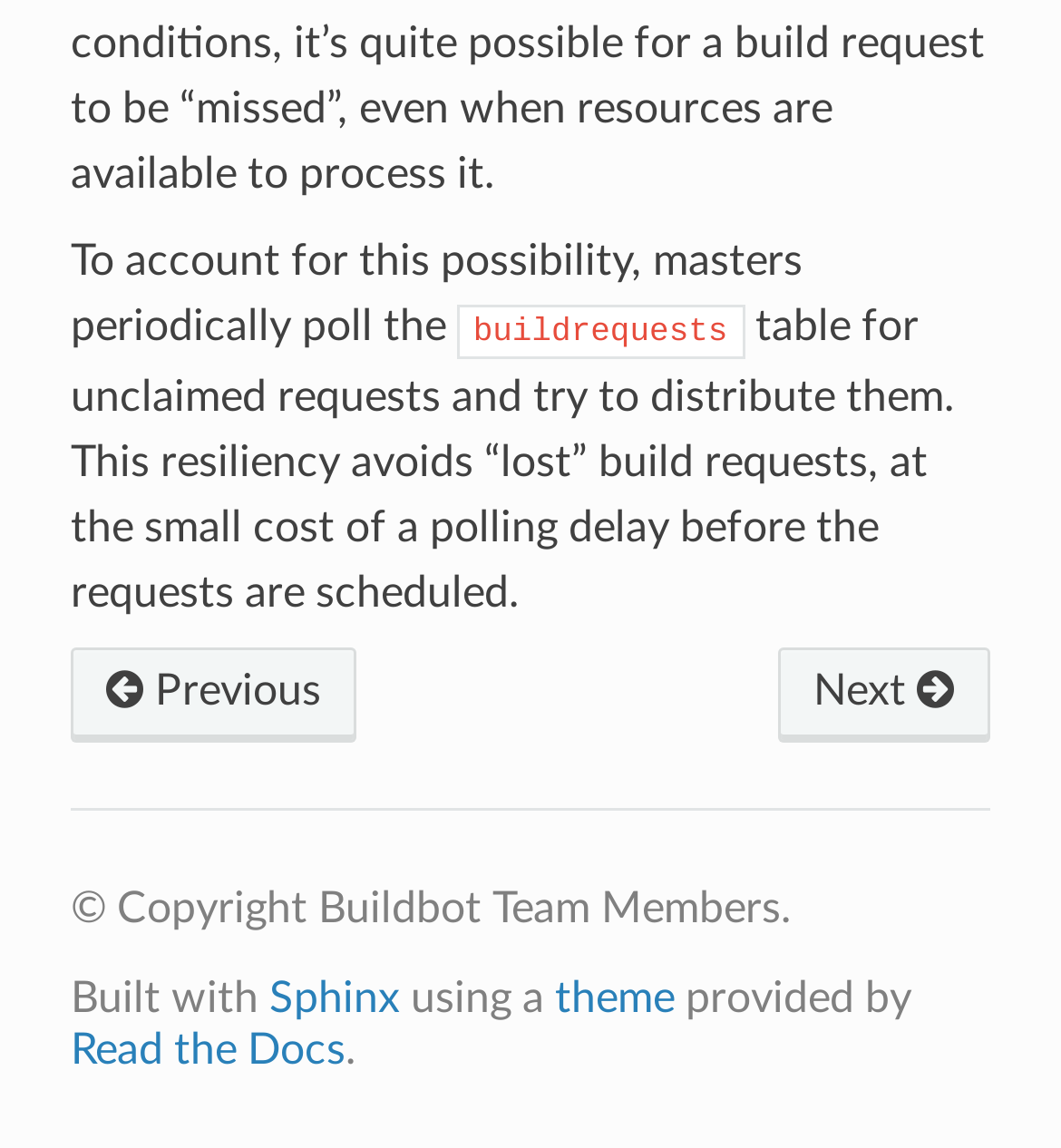What is the copyright information?
Answer with a single word or phrase by referring to the visual content.

Buildbot Team Members